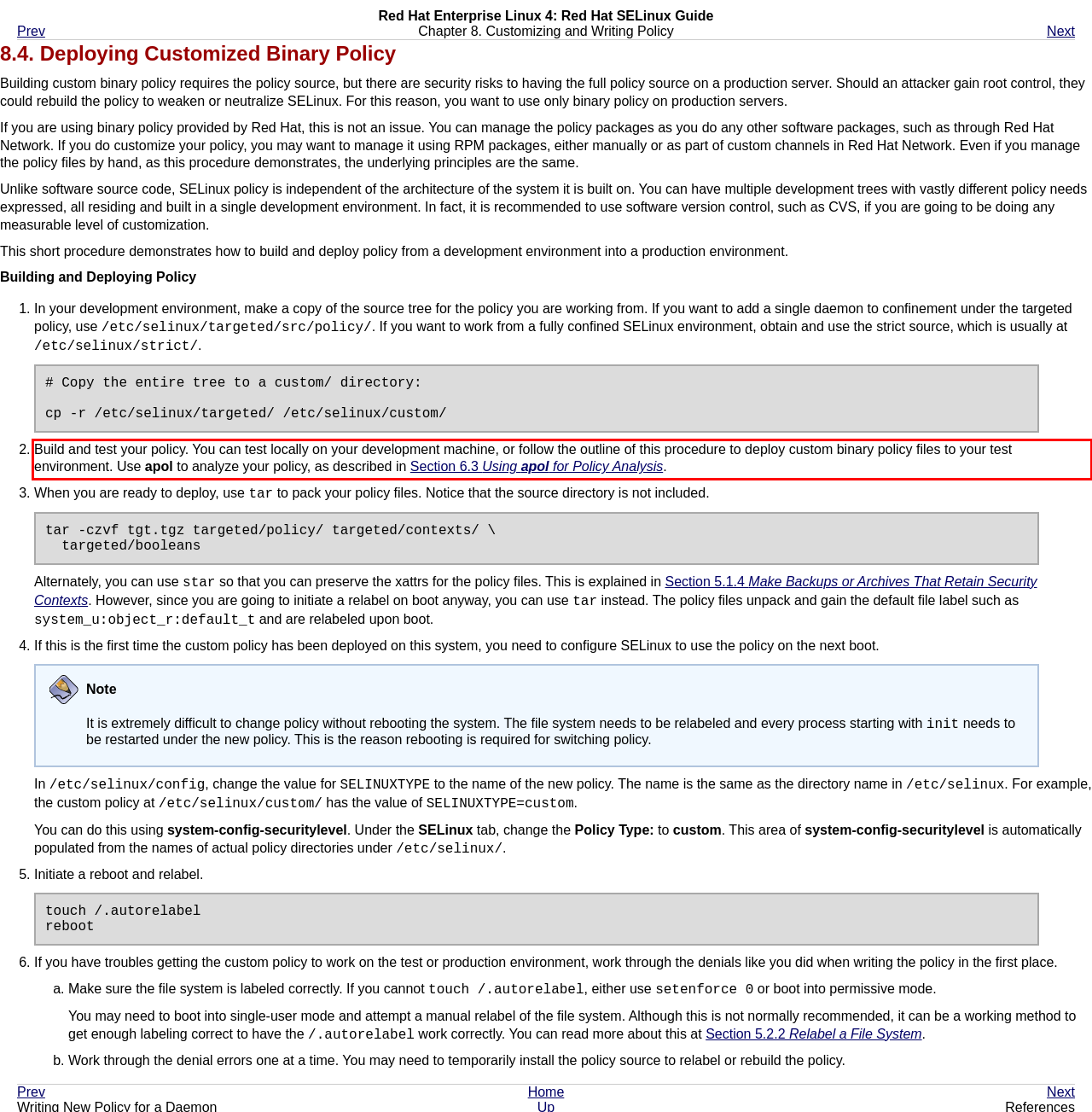Using the provided screenshot of a webpage, recognize the text inside the red rectangle bounding box by performing OCR.

Build and test your policy. You can test locally on your development machine, or follow the outline of this procedure to deploy custom binary policy files to your test environment. Use apol to analyze your policy, as described in Section 6.3 Using apol for Policy Analysis.